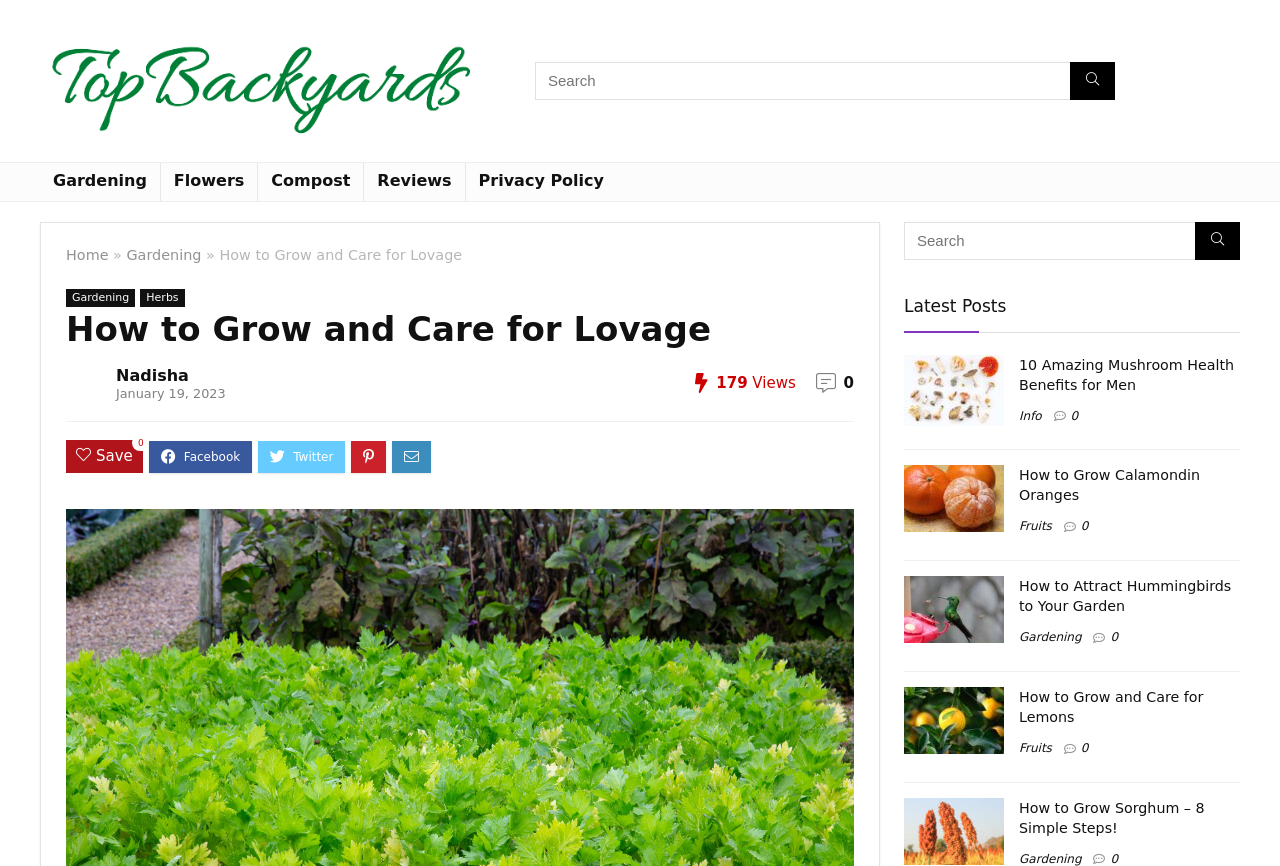Can you find the bounding box coordinates for the element to click on to achieve the instruction: "Click on the 'How to Grow Calamondin Oranges' link"?

[0.796, 0.54, 0.938, 0.581]